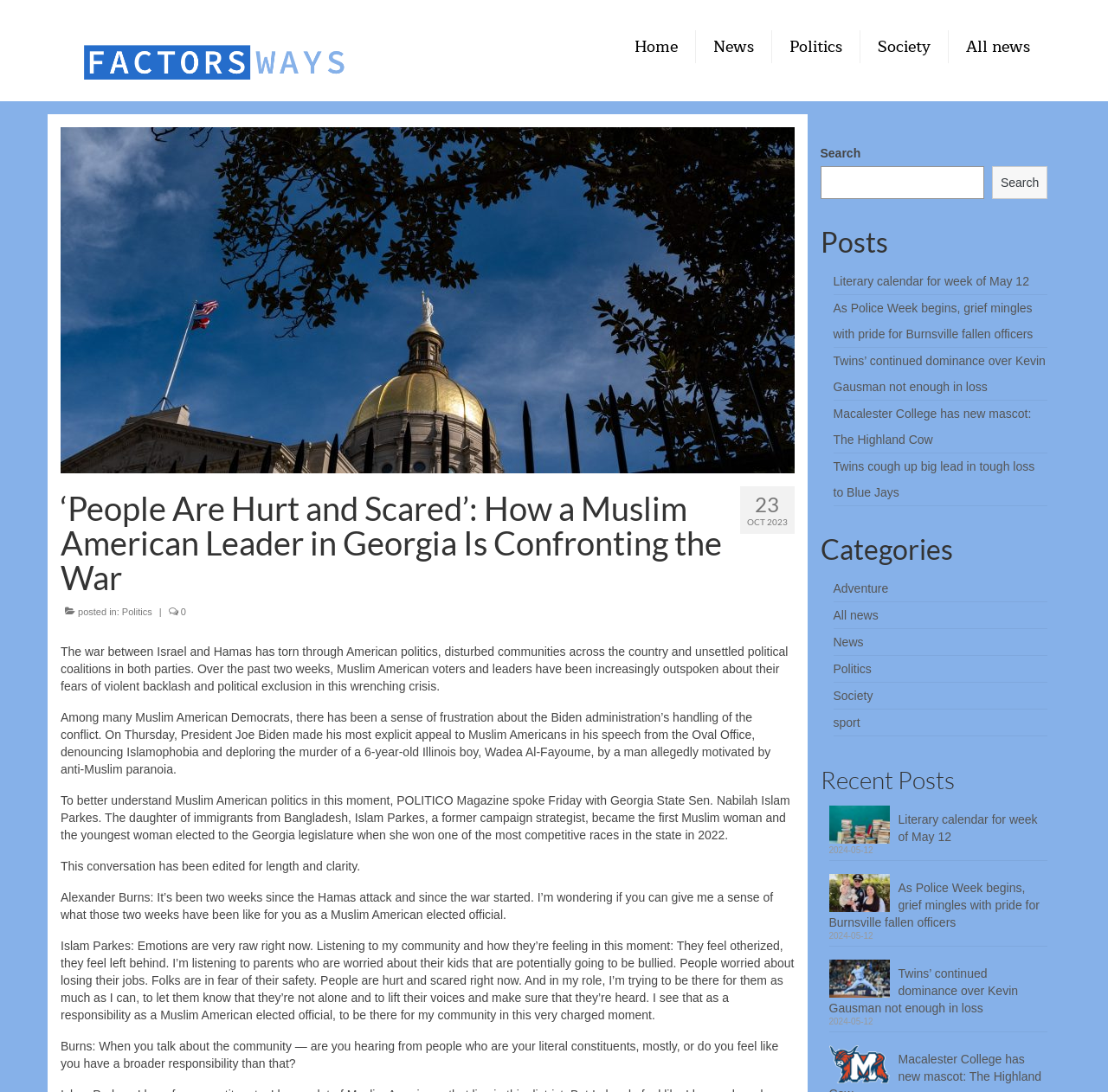Analyze the image and give a detailed response to the question:
What is the position of Nabilah Islam Parkes in the Georgia legislature?

The answer can be found in the article content, where it is mentioned that 'The daughter of immigrants from Bangladesh, Islam Parkes, a former campaign strategist, became the first Muslim woman and the youngest woman elected to the Georgia legislature when she won one of the most competitive races in the state in 2022.'